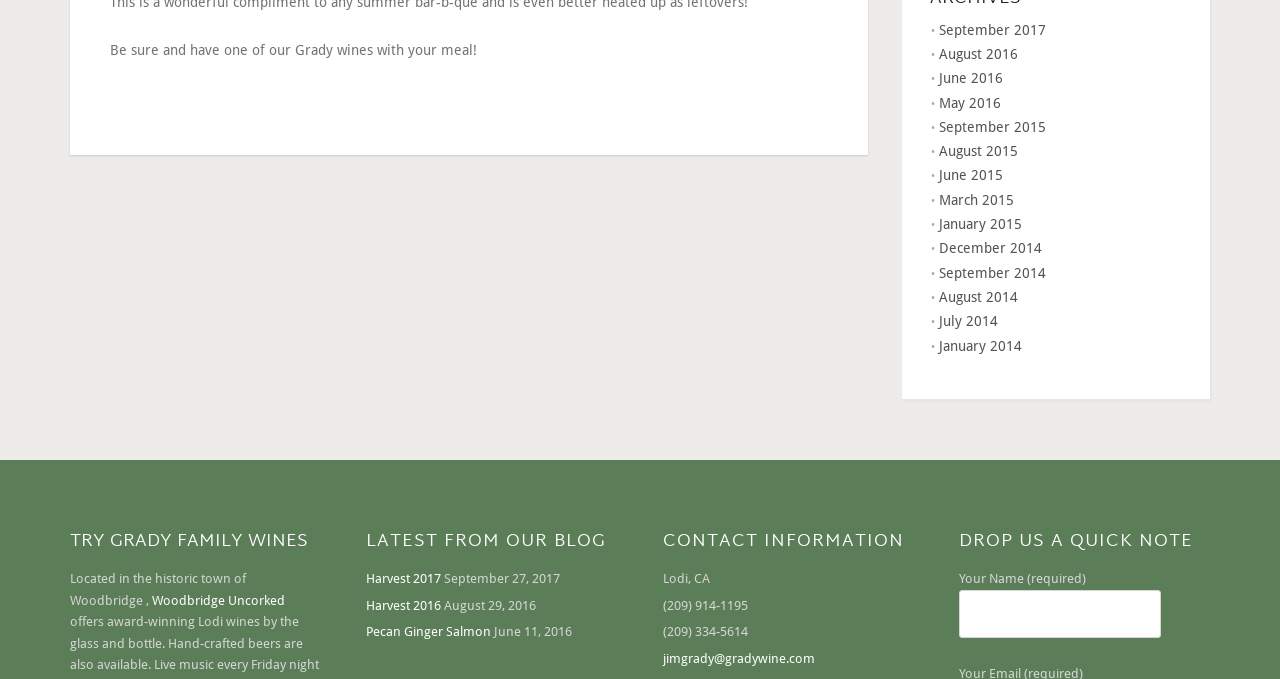Use a single word or phrase to answer the question: What is the phone number to contact Grady Family Wines?

(209) 914-1195